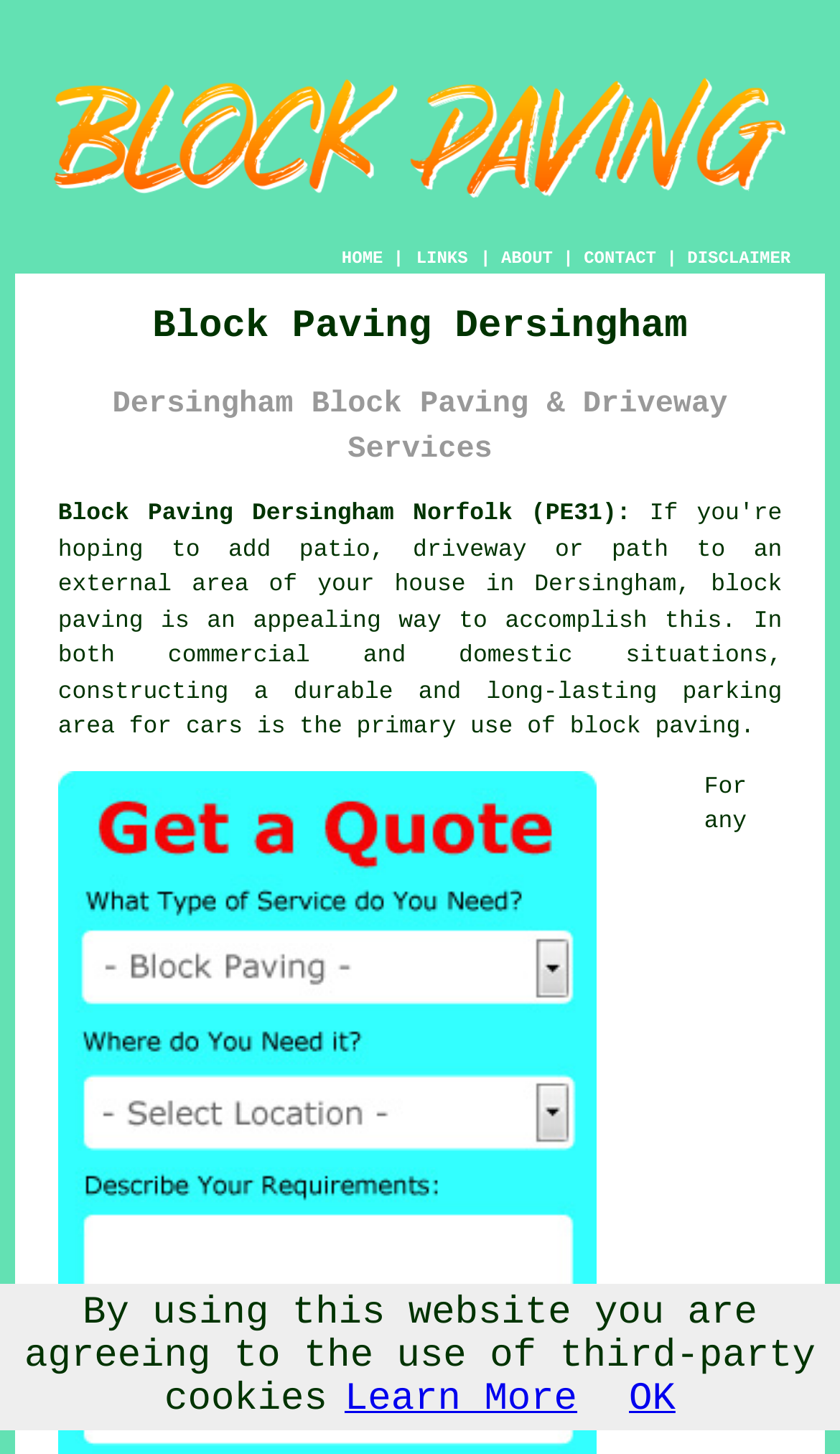Please specify the bounding box coordinates of the area that should be clicked to accomplish the following instruction: "contact the block paving specialist". The coordinates should consist of four float numbers between 0 and 1, i.e., [left, top, right, bottom].

[0.695, 0.171, 0.781, 0.185]